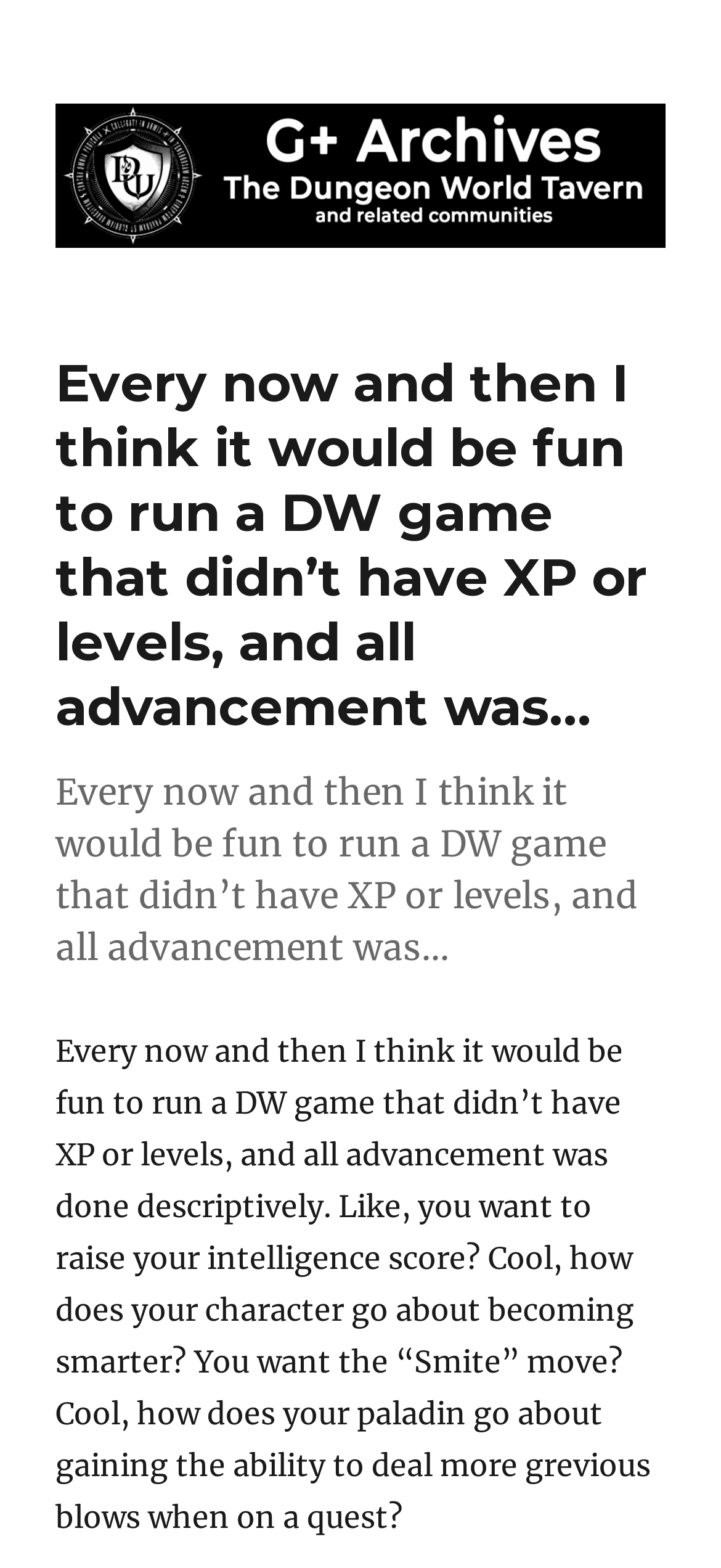Determine the main heading of the webpage and generate its text.

Every now and then I think it would be fun to run a DW game that didn’t have XP or levels, and all advancement was…